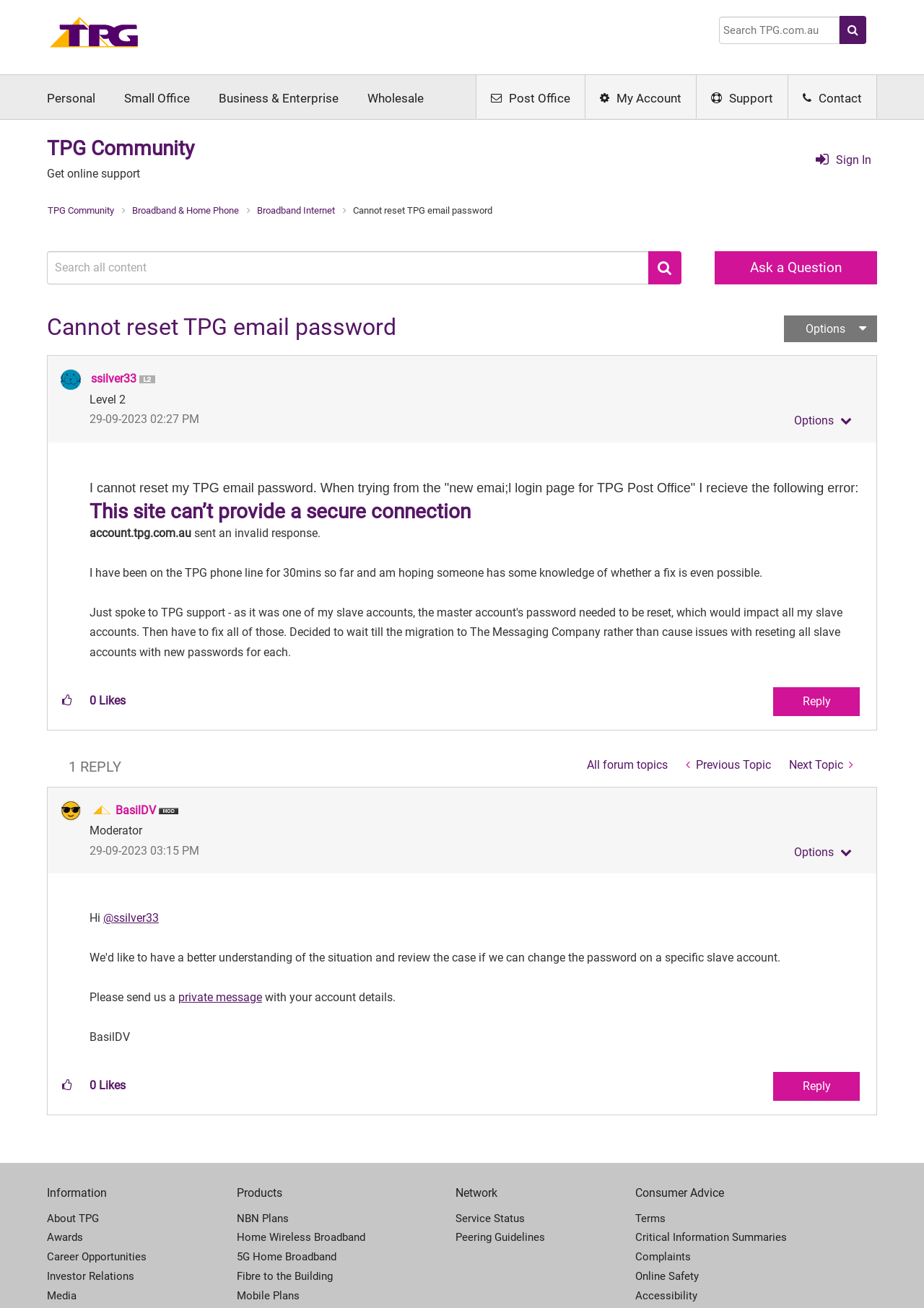Please identify the bounding box coordinates of the area that needs to be clicked to fulfill the following instruction: "Sign in."

[0.875, 0.115, 0.913, 0.132]